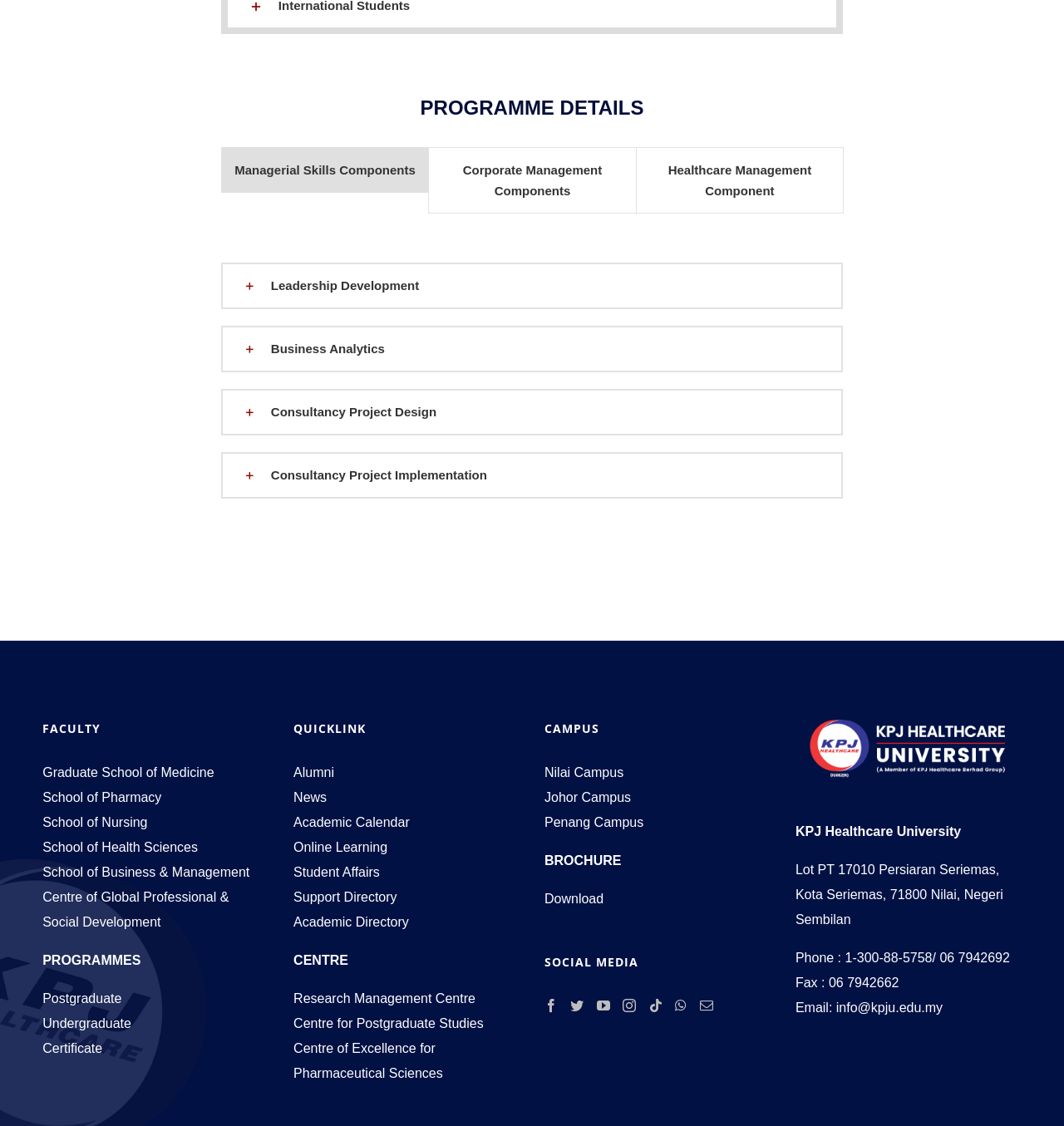How many links are in the quicklink section?
Look at the screenshot and respond with a single word or phrase.

9